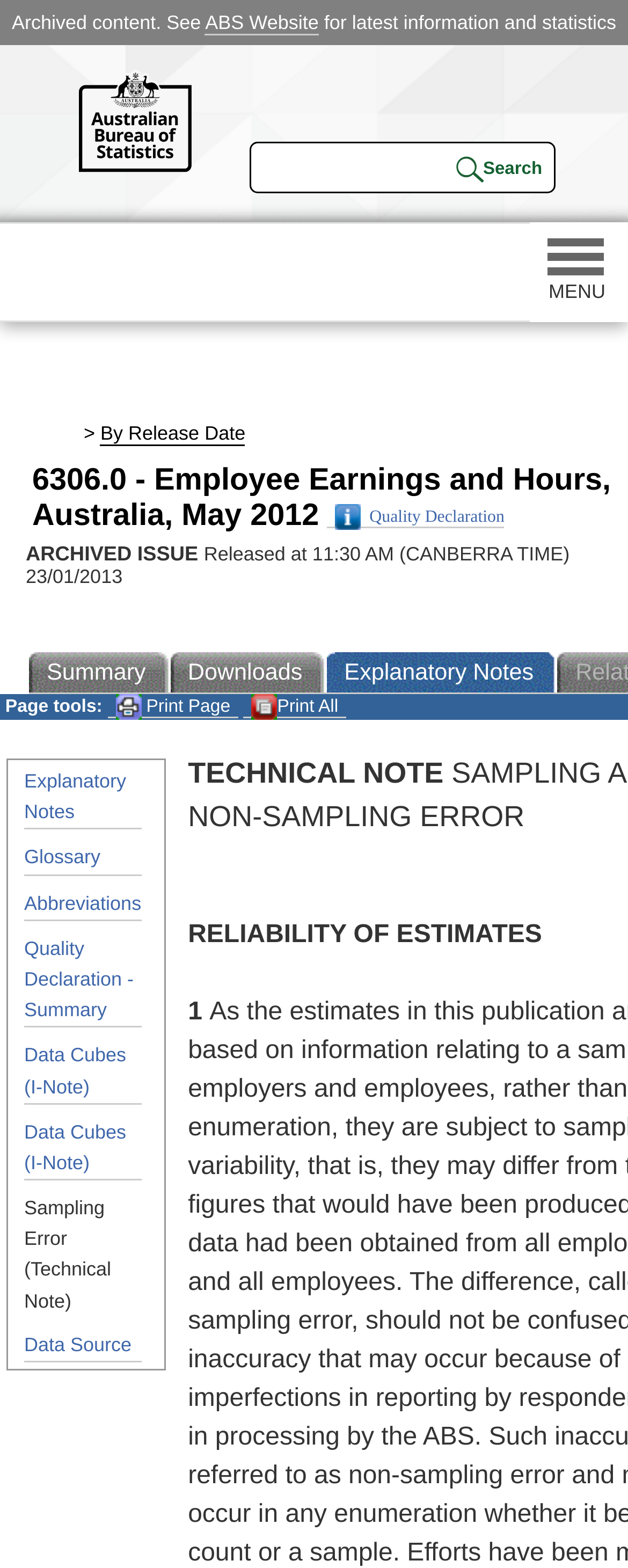What is the name of the organization?
Using the information from the image, answer the question thoroughly.

The answer can be found by looking at the top-left corner of the webpage, where the 'ABS logo' image is located, indicating that the webpage is from the Australian Bureau of Statistics (ABS).